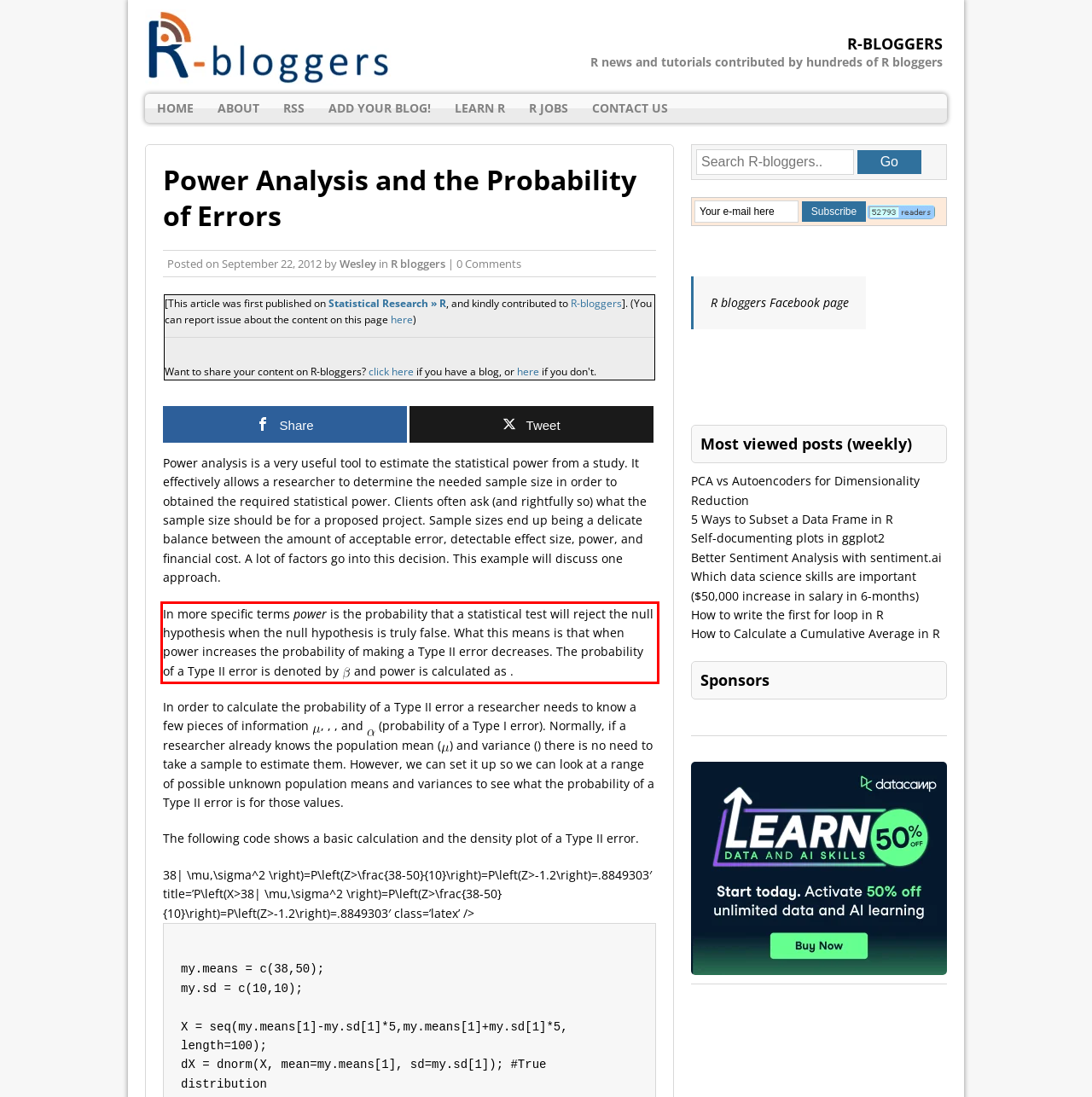Identify the text within the red bounding box on the webpage screenshot and generate the extracted text content.

In more specific terms power is the probability that a statistical test will reject the null hypothesis when the null hypothesis is truly false. What this means is that when power increases the probability of making a Type II error decreases. The probability of a Type II error is denoted by and power is calculated as .